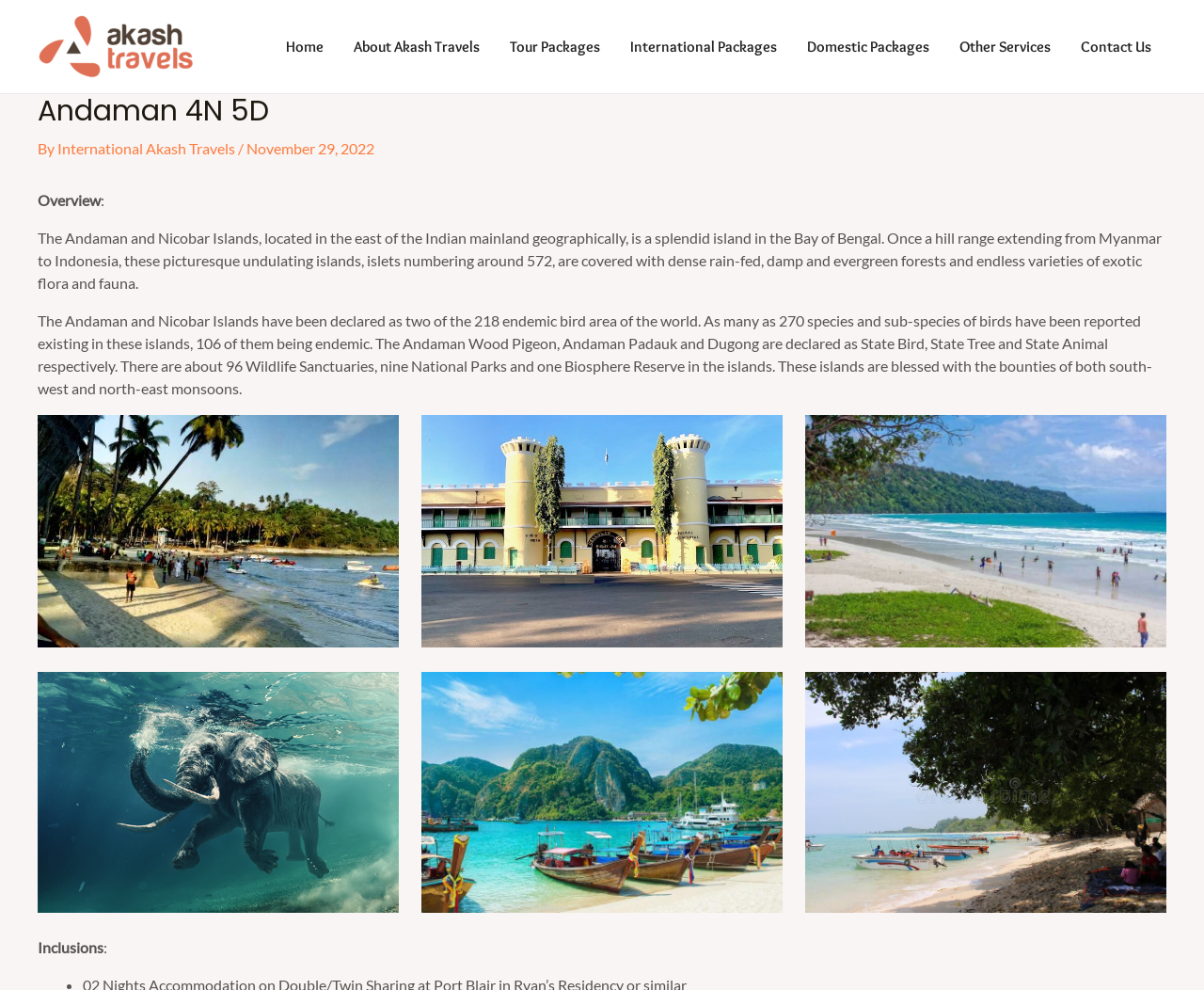Please identify the bounding box coordinates of the clickable element to fulfill the following instruction: "View your shopping cart". The coordinates should be four float numbers between 0 and 1, i.e., [left, top, right, bottom].

None